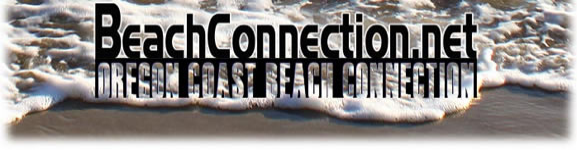Offer an in-depth caption for the image.

The image features the title and logo of "BeachConnection.net," emphasizing its focus on the Oregon Coast. The design includes a backdrop of gentle ocean waves, symbolizing the coastal theme of the website, which offers extensive information about lodging, dining, news, and events in the Oregon beach region. The text is bold and eye-catching, inviting visitors to explore the various resources and connections available for a complete coastal experience.